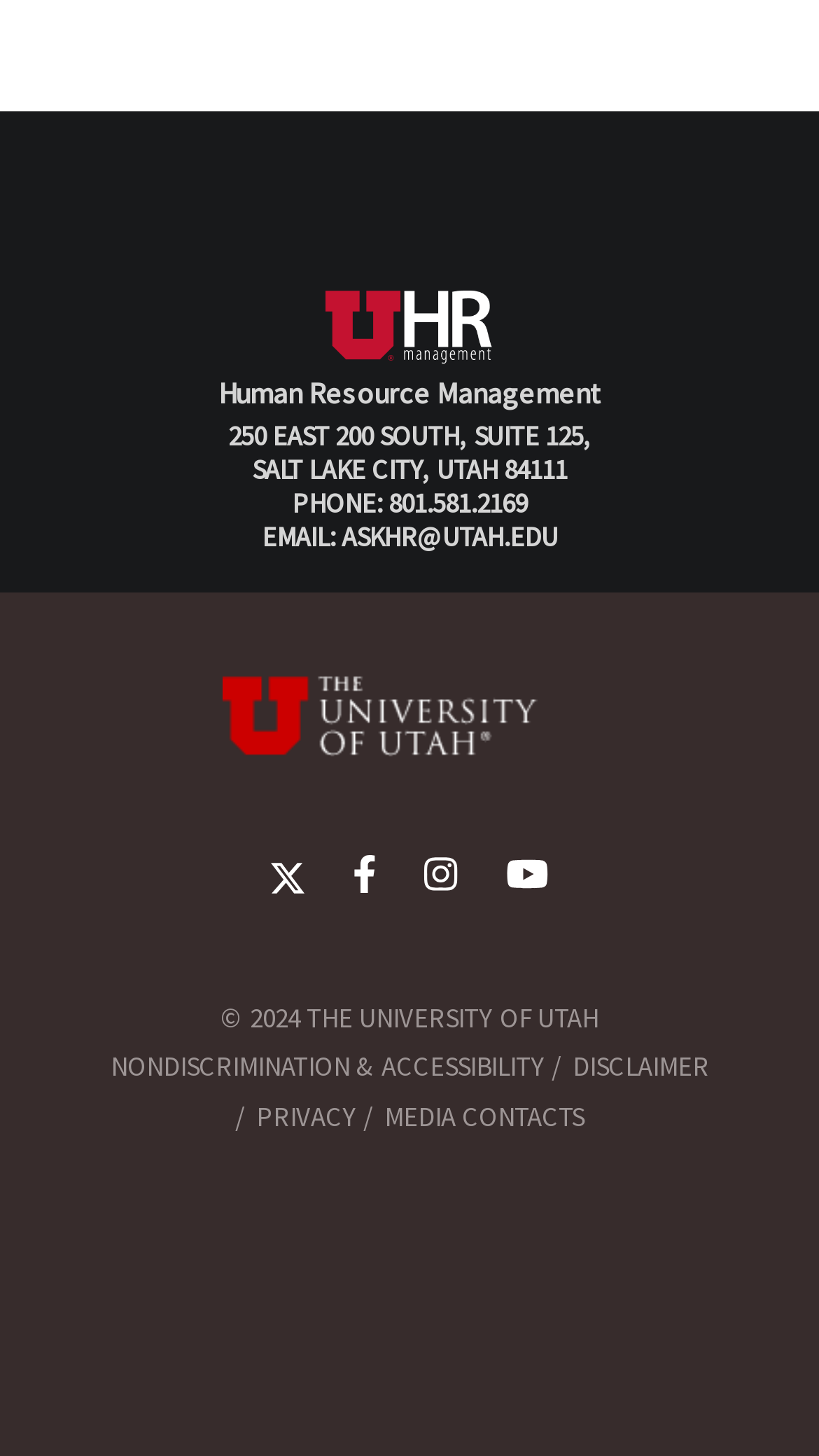How many links are there at the bottom of the webpage?
Based on the image content, provide your answer in one word or a short phrase.

4